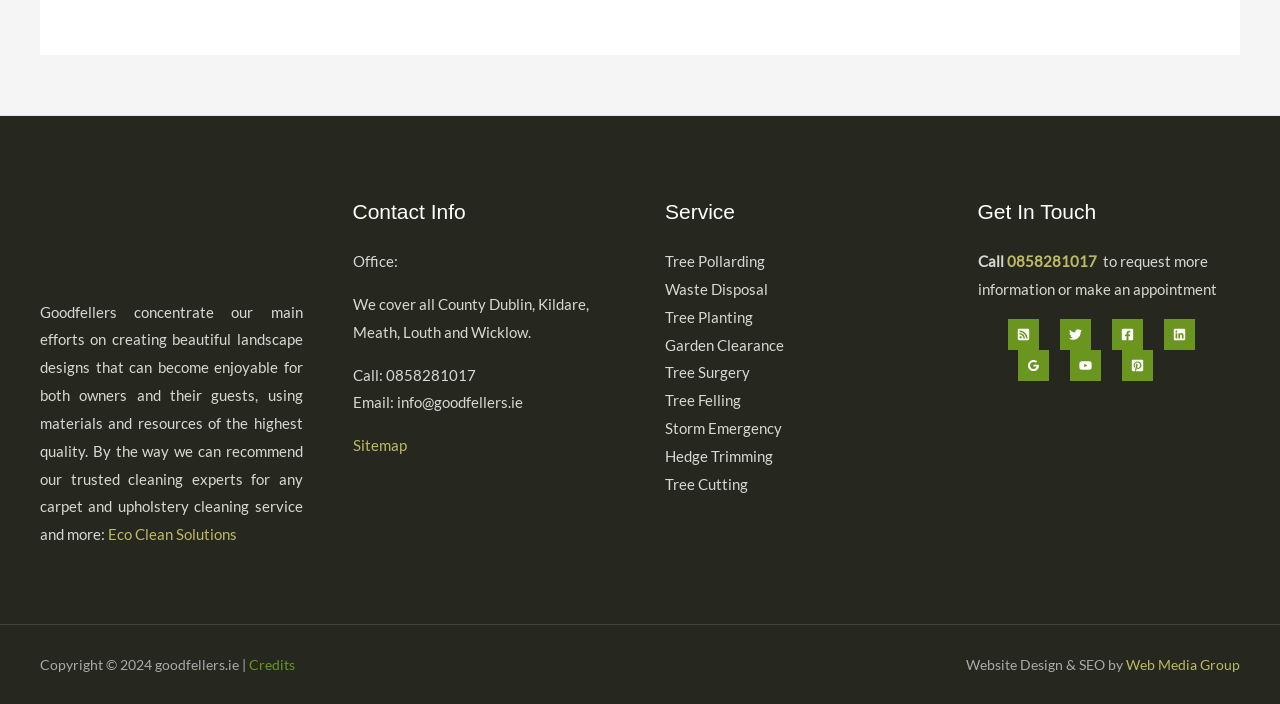Please identify the bounding box coordinates of the region to click in order to complete the given instruction: "Click the 'Eco Clean Solutions' link". The coordinates should be four float numbers between 0 and 1, i.e., [left, top, right, bottom].

[0.084, 0.746, 0.185, 0.772]